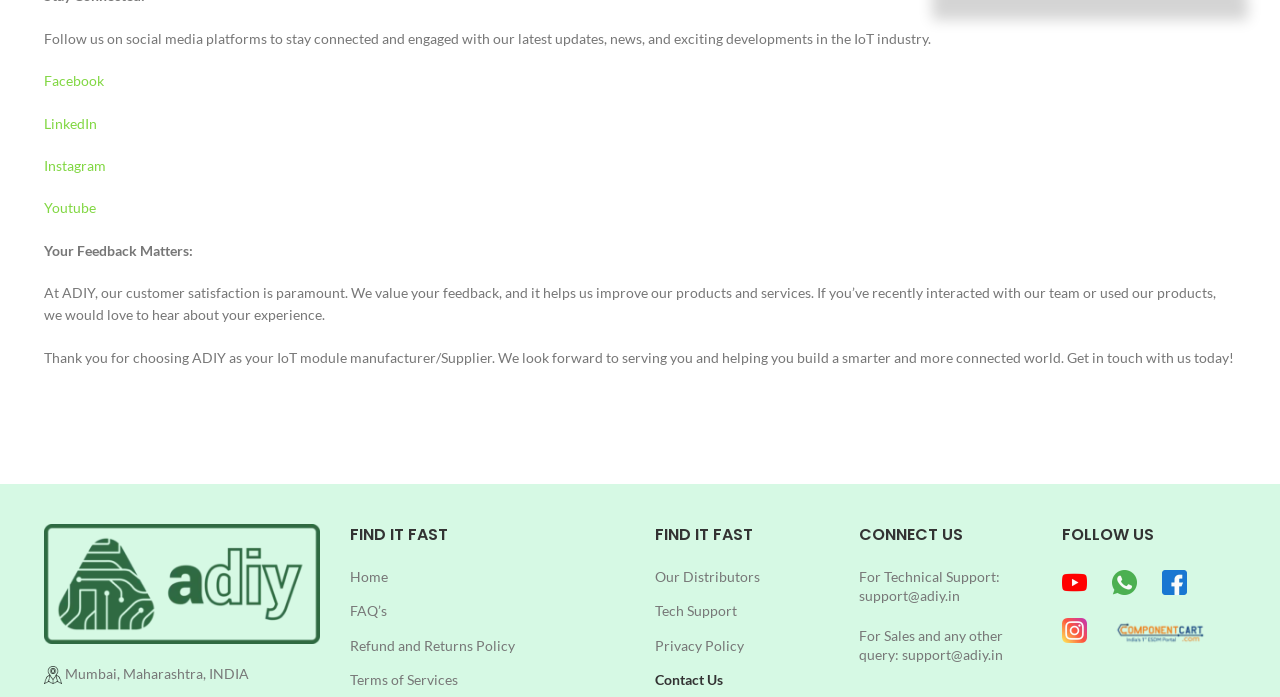Using the information in the image, give a detailed answer to the following question: What is the purpose of the 'FIND IT FAST' section?

The purpose of the 'FIND IT FAST' section is to provide quick links to important pages such as Home, FAQ's, Refund and Returns Policy, and Terms of Services, allowing users to quickly access the information they need.